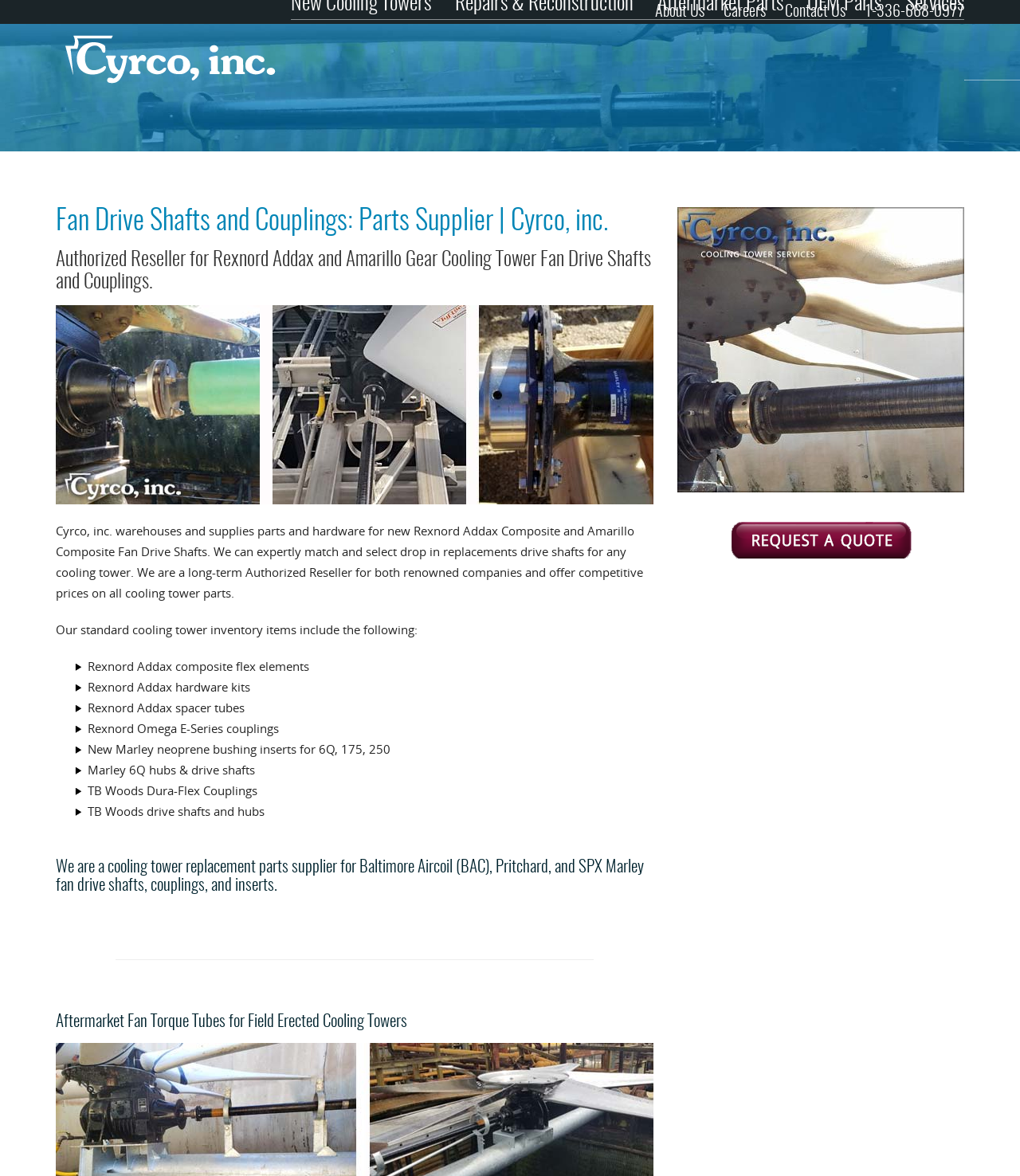What type of products does Cyrco supply?
Craft a detailed and extensive response to the question.

Based on the webpage content, Cyrco supplies various cooling tower parts, including fan drive shafts, couplings, and inserts from renowned companies like Rexnord, Amarillo Gear, Baltimore Aircoil, Pritchard, and SPX Marley.